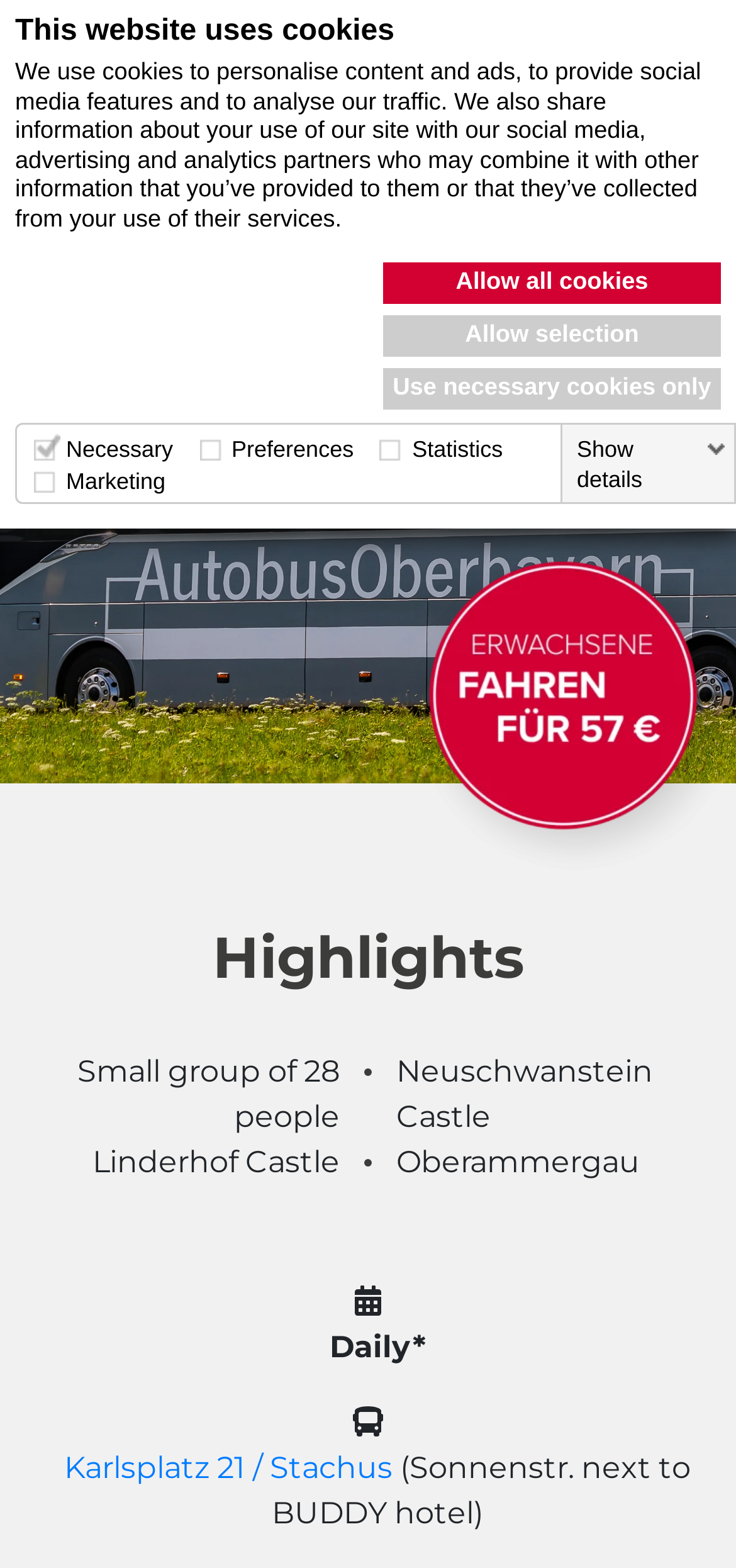Provide the bounding box coordinates, formatted as (top-left x, top-left y, bottom-right x, bottom-right y), with all values being floating point numbers between 0 and 1. Identify the bounding box of the UI element that matches the description: Karlsplatz 21 / Stachus

[0.087, 0.925, 0.533, 0.948]